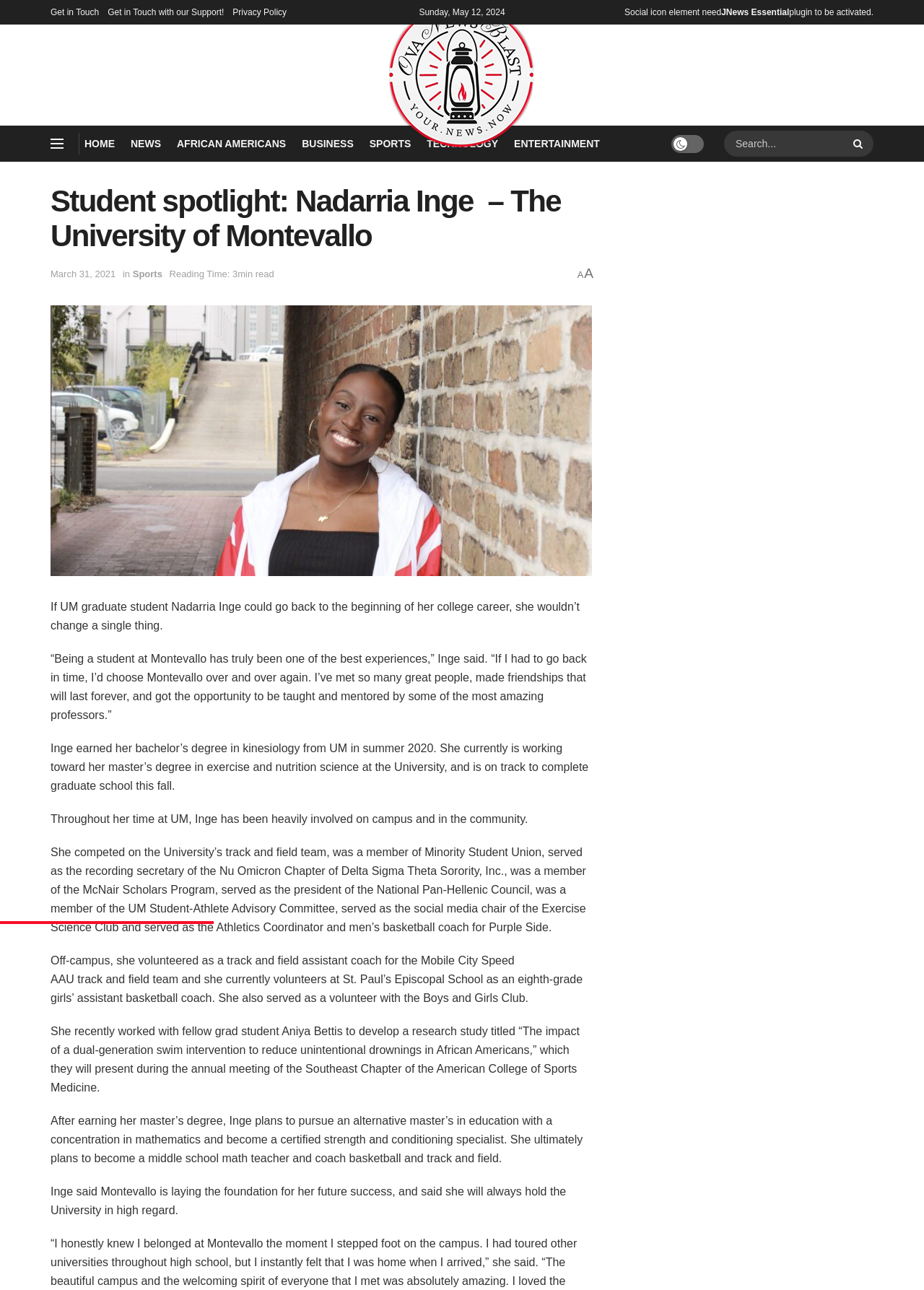Find the bounding box coordinates corresponding to the UI element with the description: "March 31, 2021". The coordinates should be formatted as [left, top, right, bottom], with values as floats between 0 and 1.

[0.055, 0.208, 0.125, 0.217]